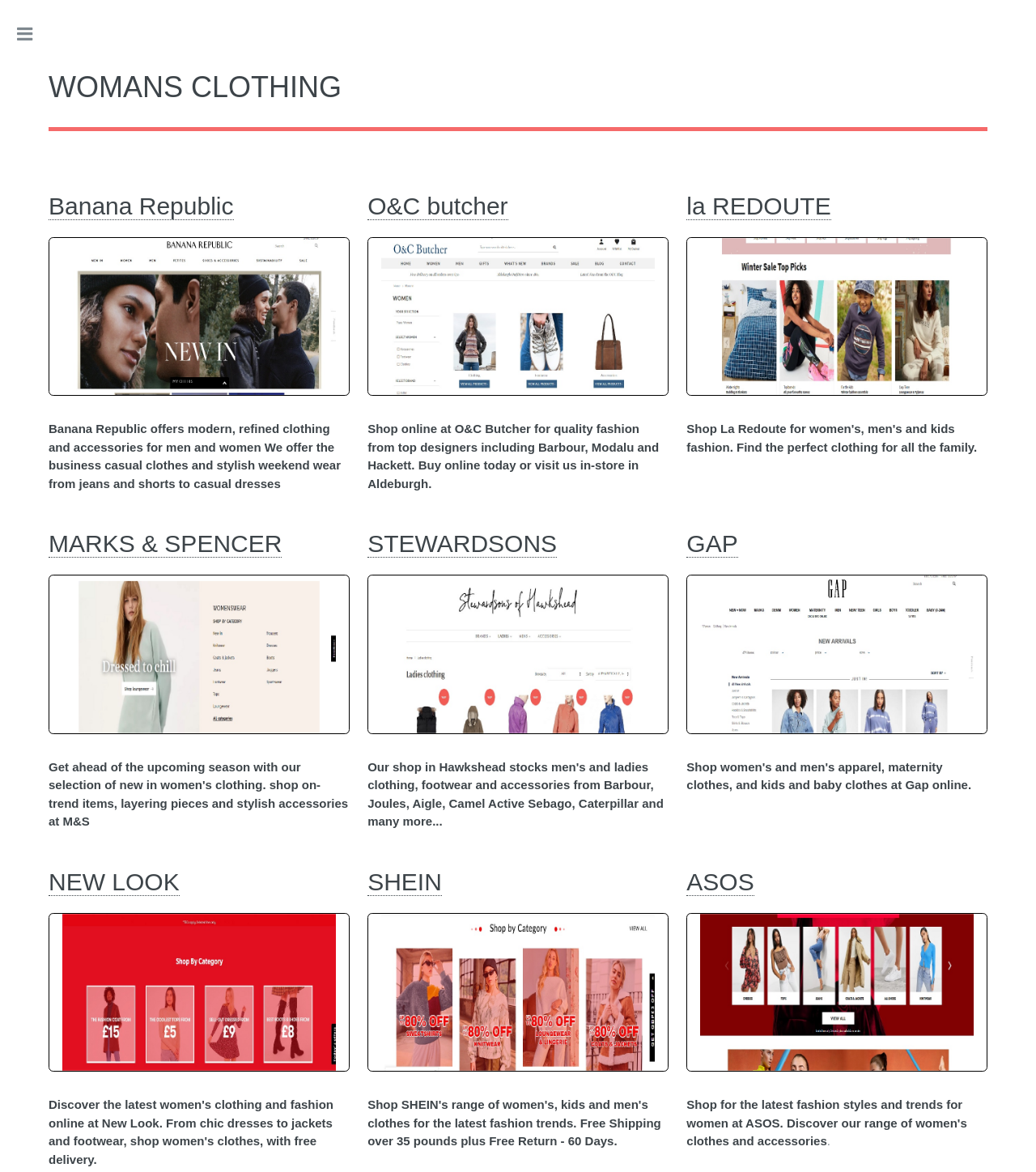Find the bounding box coordinates for the UI element that matches this description: "Toggle".

[0.0, 0.0, 0.063, 0.058]